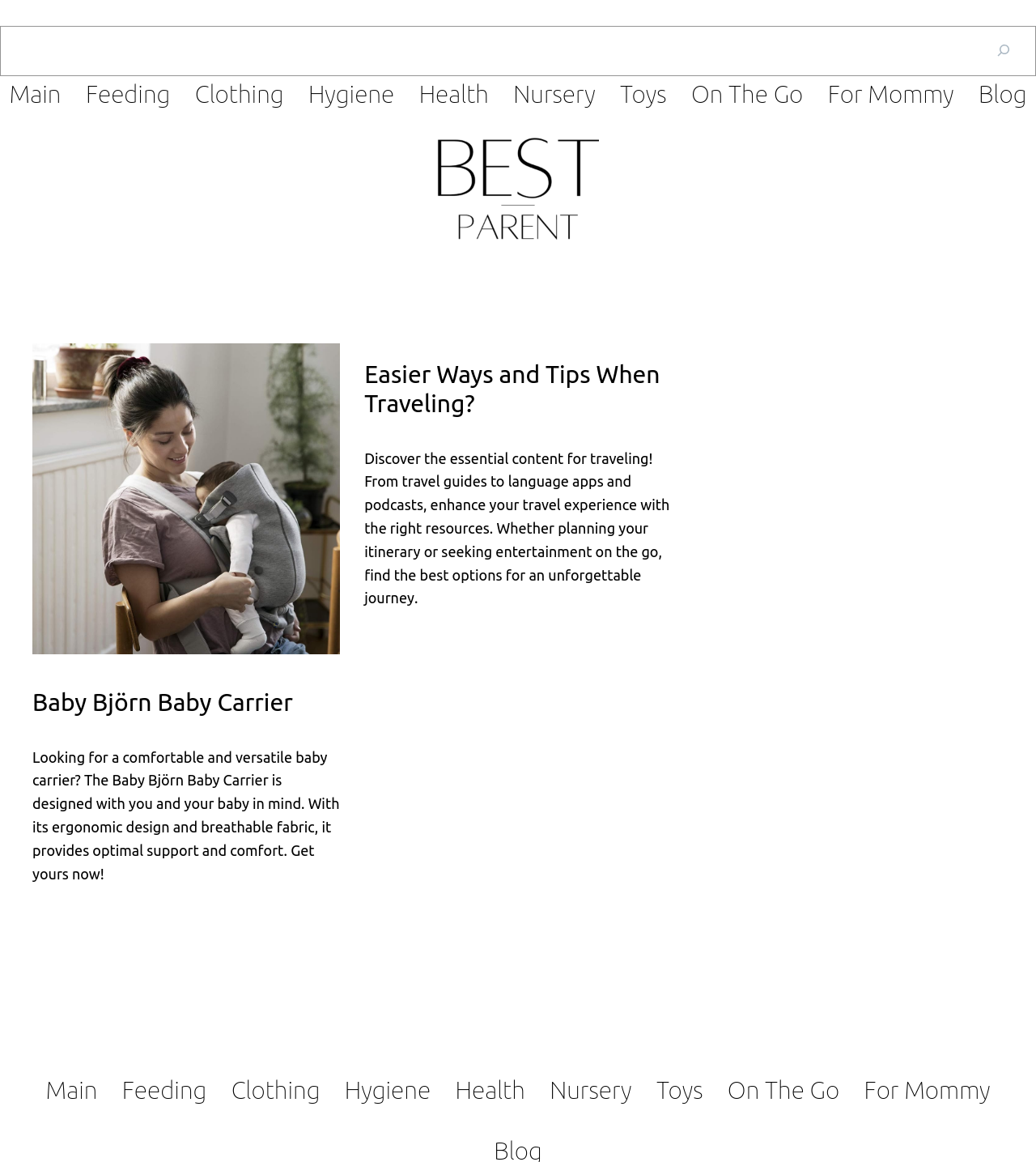Kindly determine the bounding box coordinates of the area that needs to be clicked to fulfill this instruction: "search for something".

[0.004, 0.026, 0.933, 0.062]